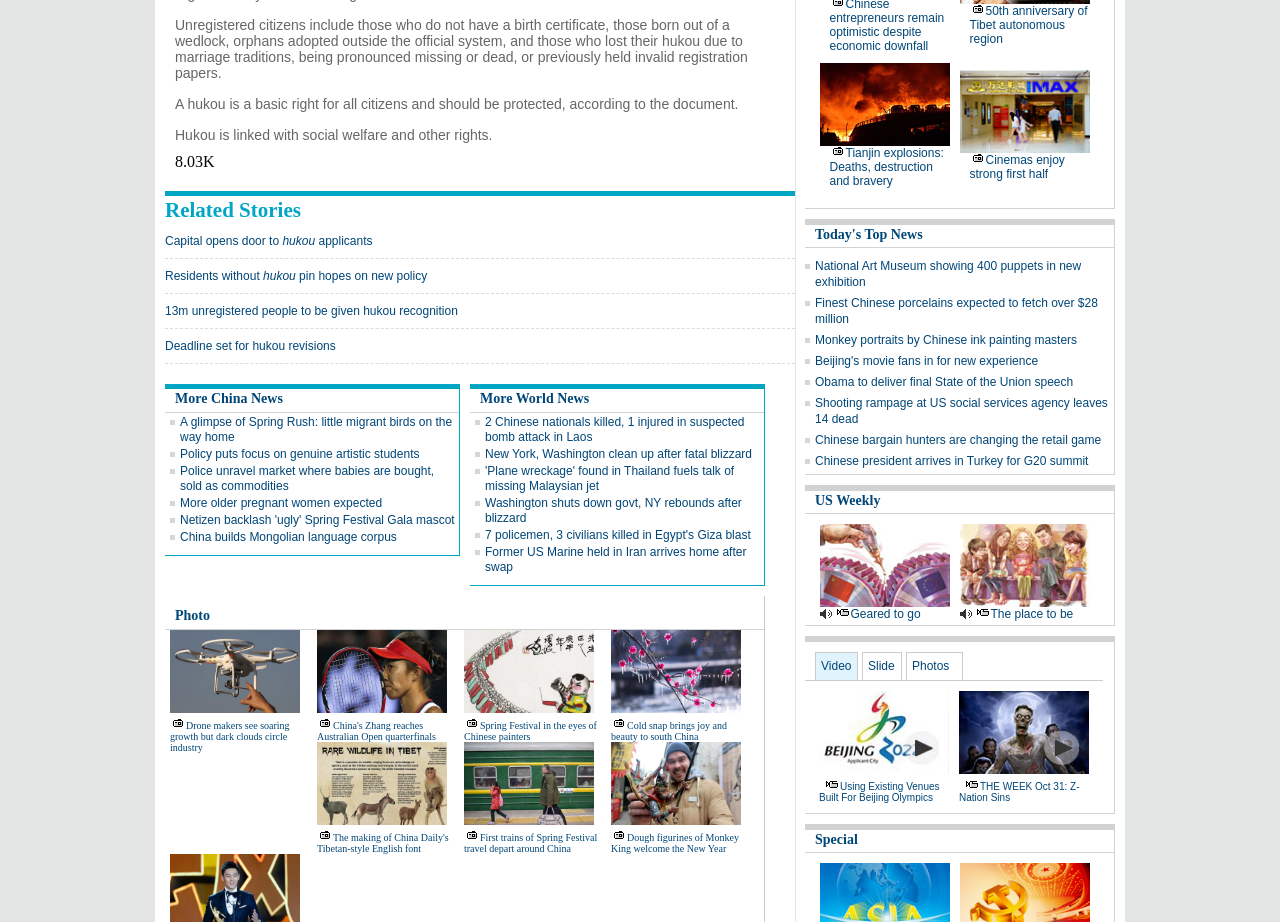Provide a short, one-word or phrase answer to the question below:
How many images are there in the webpage?

14